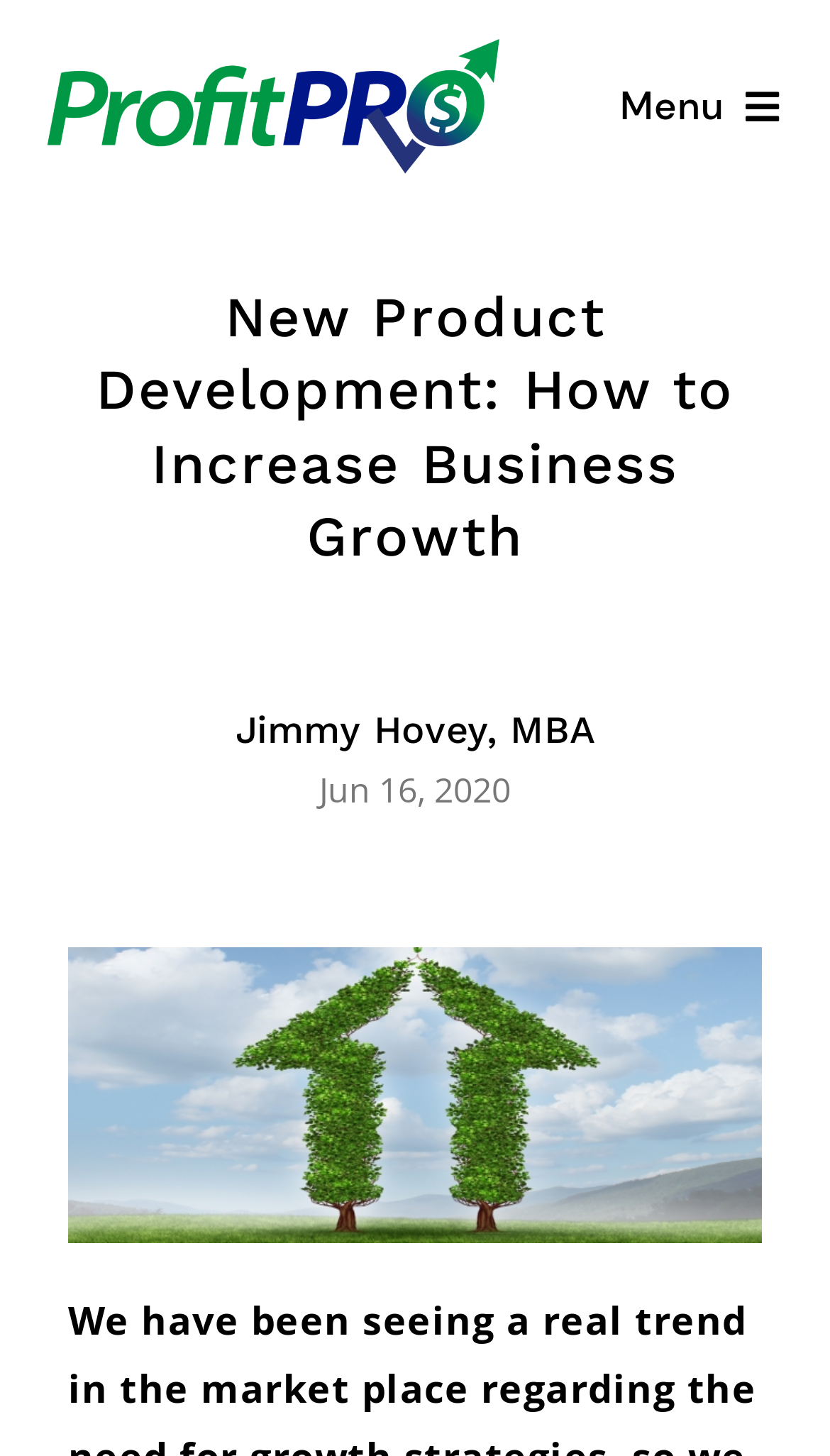Find the bounding box of the UI element described as follows: "About".

[0.0, 0.376, 1.0, 0.464]